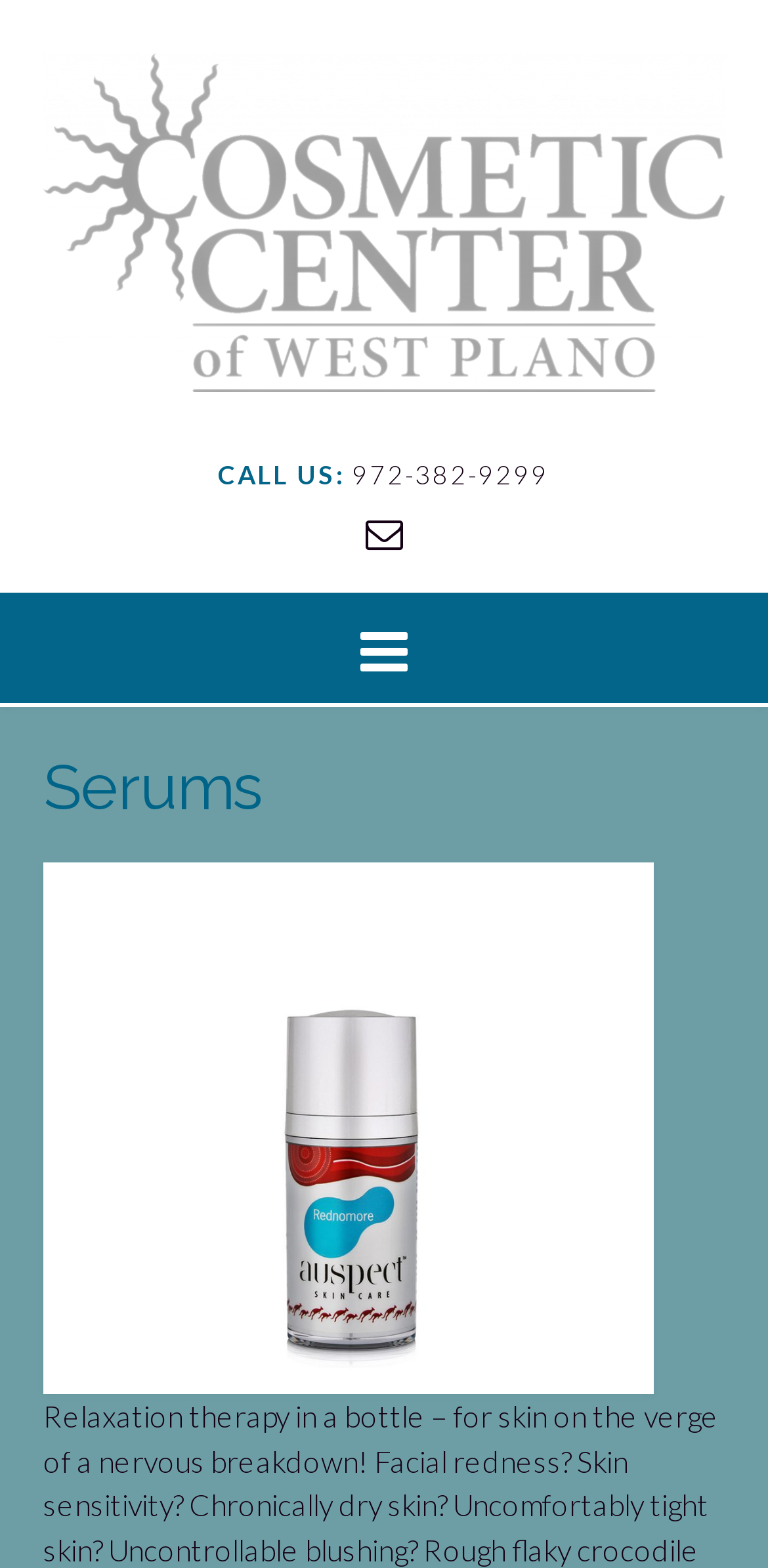Provide your answer in a single word or phrase: 
What is the phone number to call?

972-382-9299